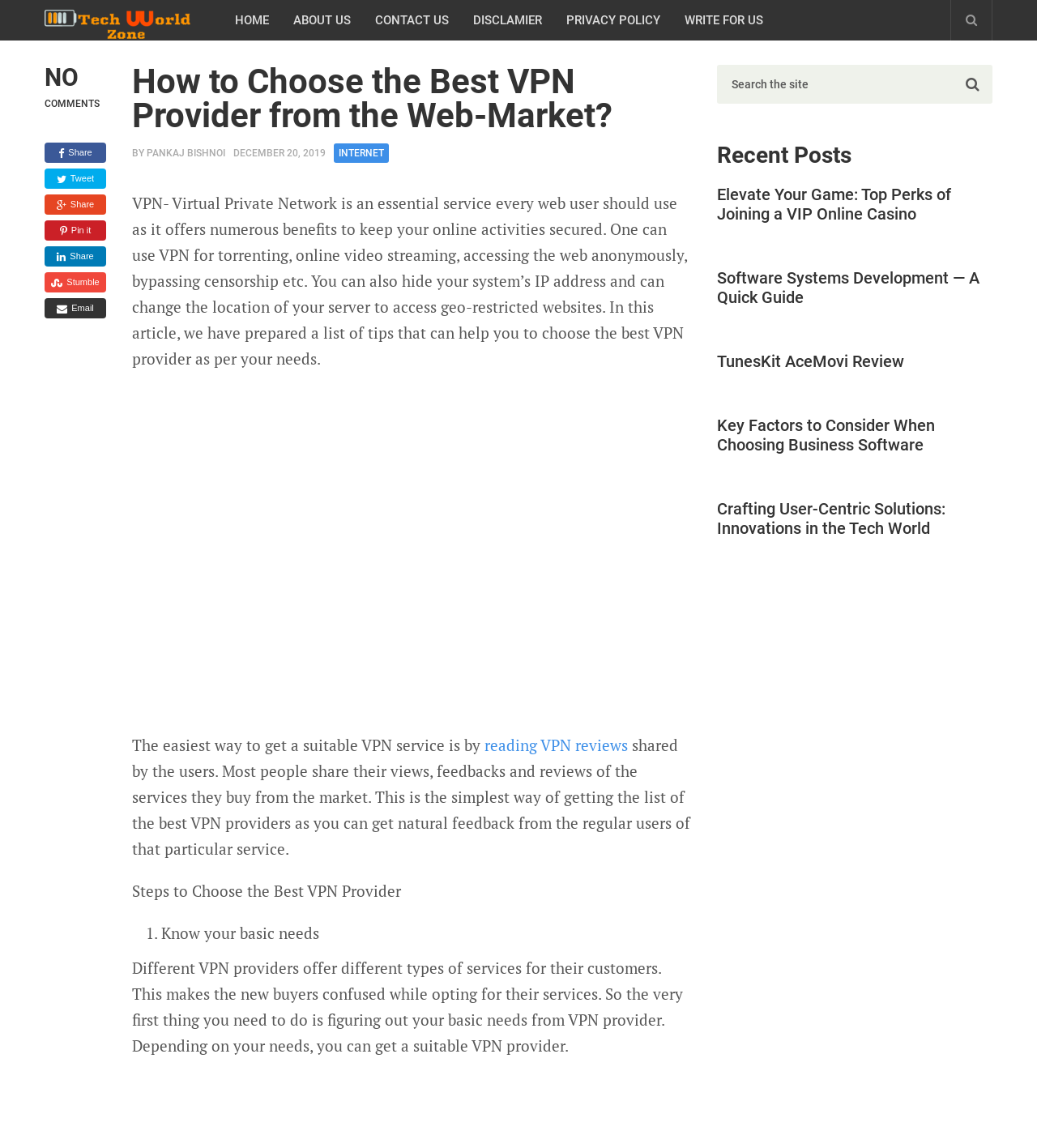What is the category of the article 'Elevate Your Game: Top Perks of Joining a VIP Online Casino'?
Please elaborate on the answer to the question with detailed information.

The article 'Elevate Your Game: Top Perks of Joining a VIP Online Casino' is listed under the heading 'Recent Posts', which suggests that it is a recent article published on the website.